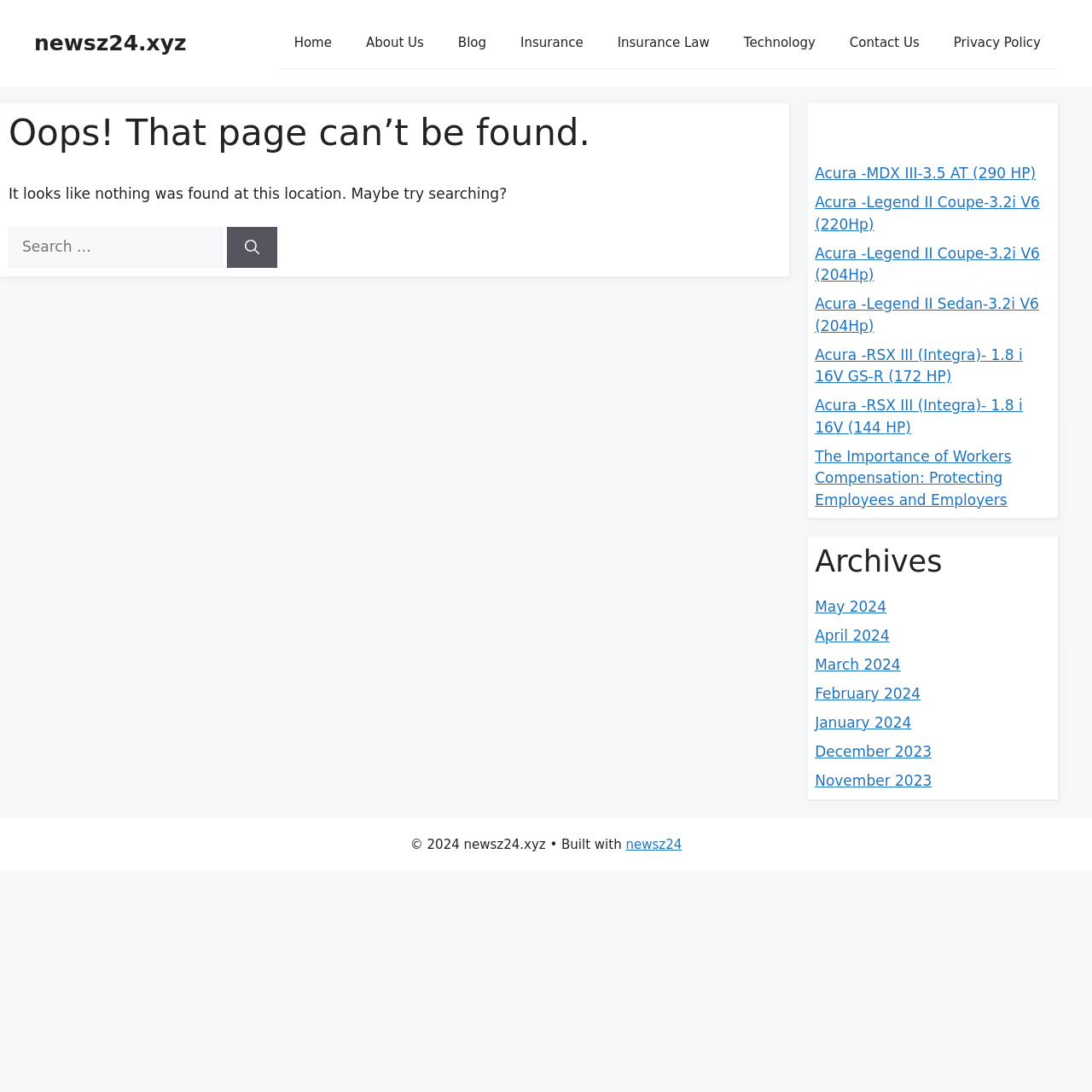Locate the bounding box coordinates of the area that needs to be clicked to fulfill the following instruction: "Go to Home page". The coordinates should be in the format of four float numbers between 0 and 1, namely [left, top, right, bottom].

[0.254, 0.016, 0.319, 0.062]